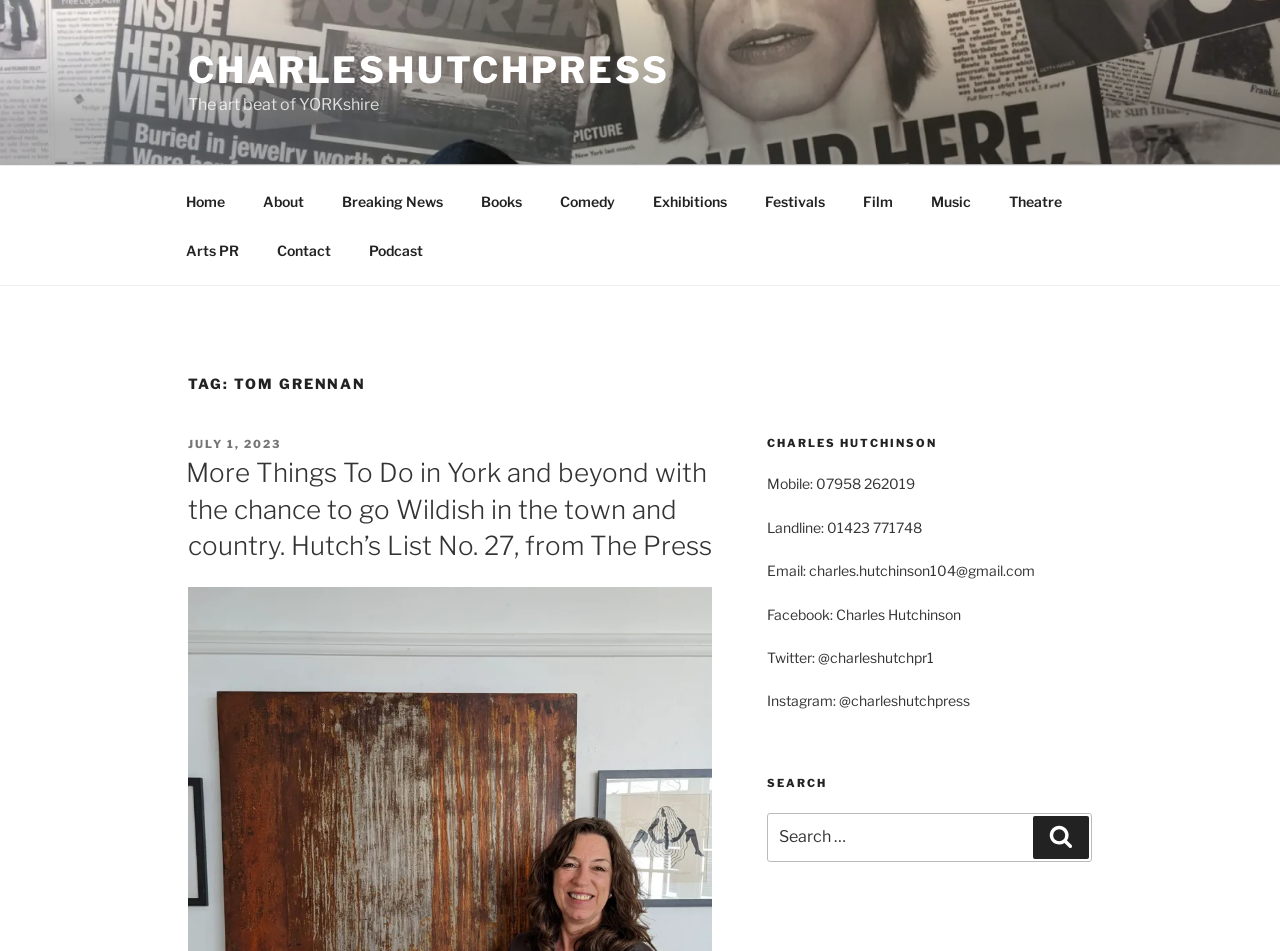What is the topic of the article?
Give a detailed and exhaustive answer to the question.

I found the answer by examining the heading 'TAG: TOM GRENNAN' which suggests that the article is about Tom Grennan.